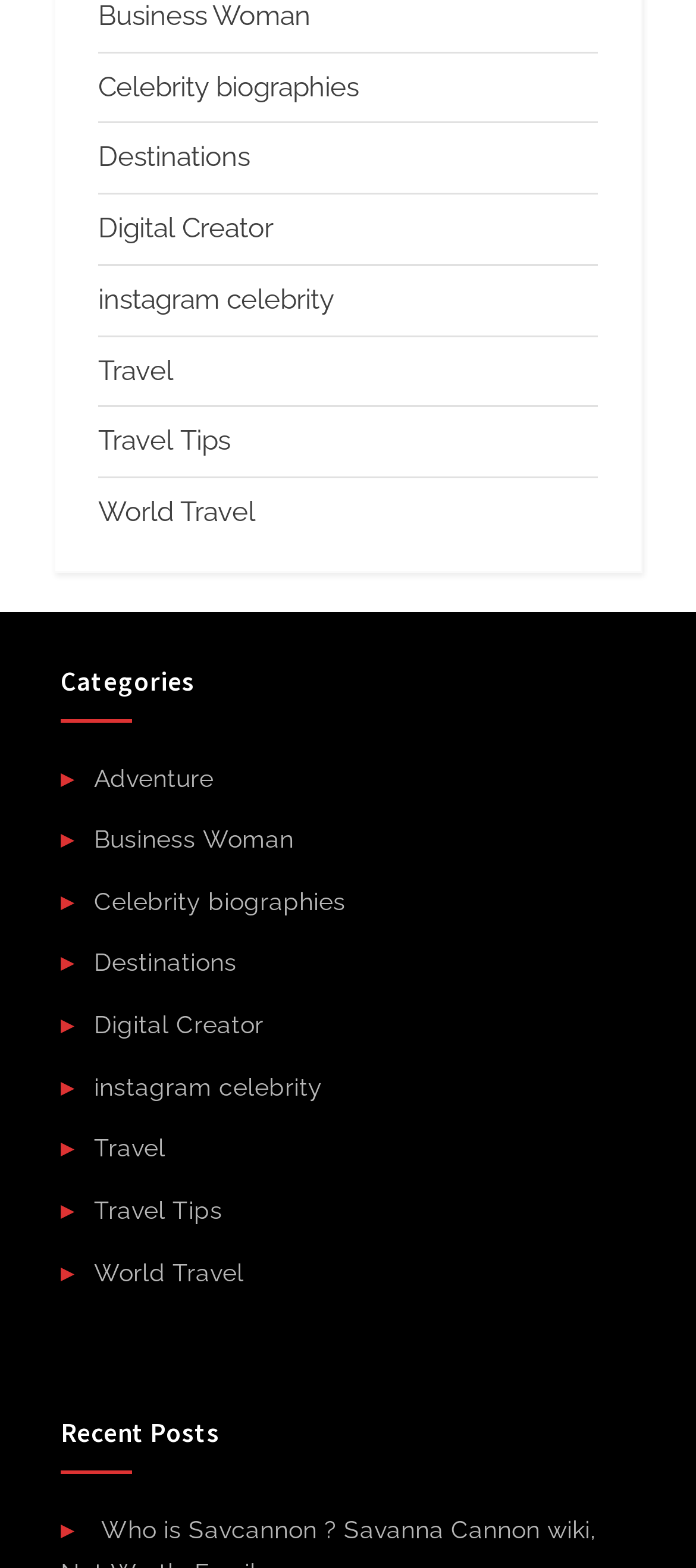Could you indicate the bounding box coordinates of the region to click in order to complete this instruction: "Click on Celebrity biographies".

[0.141, 0.045, 0.515, 0.066]